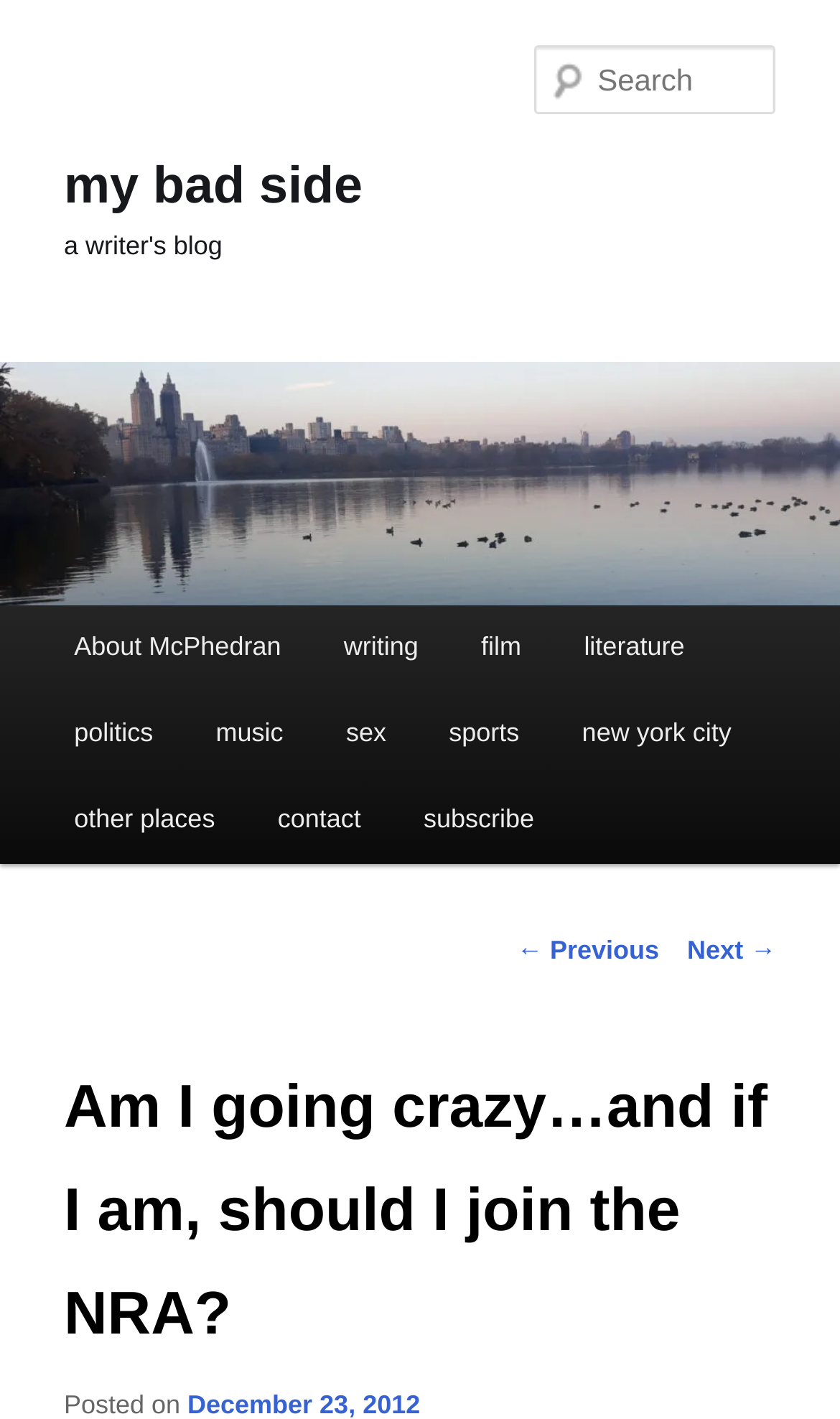Please provide a short answer using a single word or phrase for the question:
How many categories are in the main menu?

9